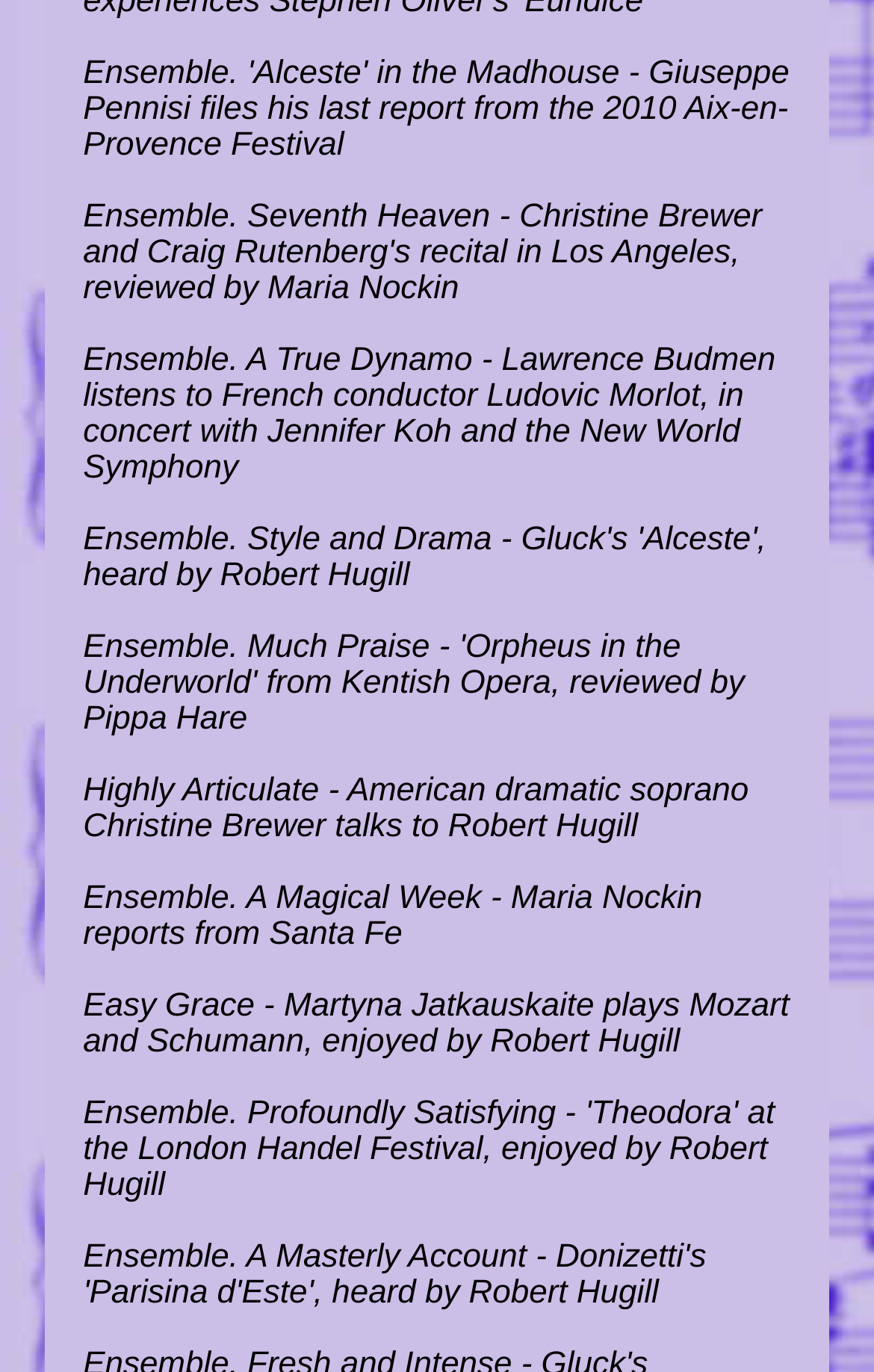Who is the author of the seventh link?
Use the screenshot to answer the question with a single word or phrase.

Robert Hugill